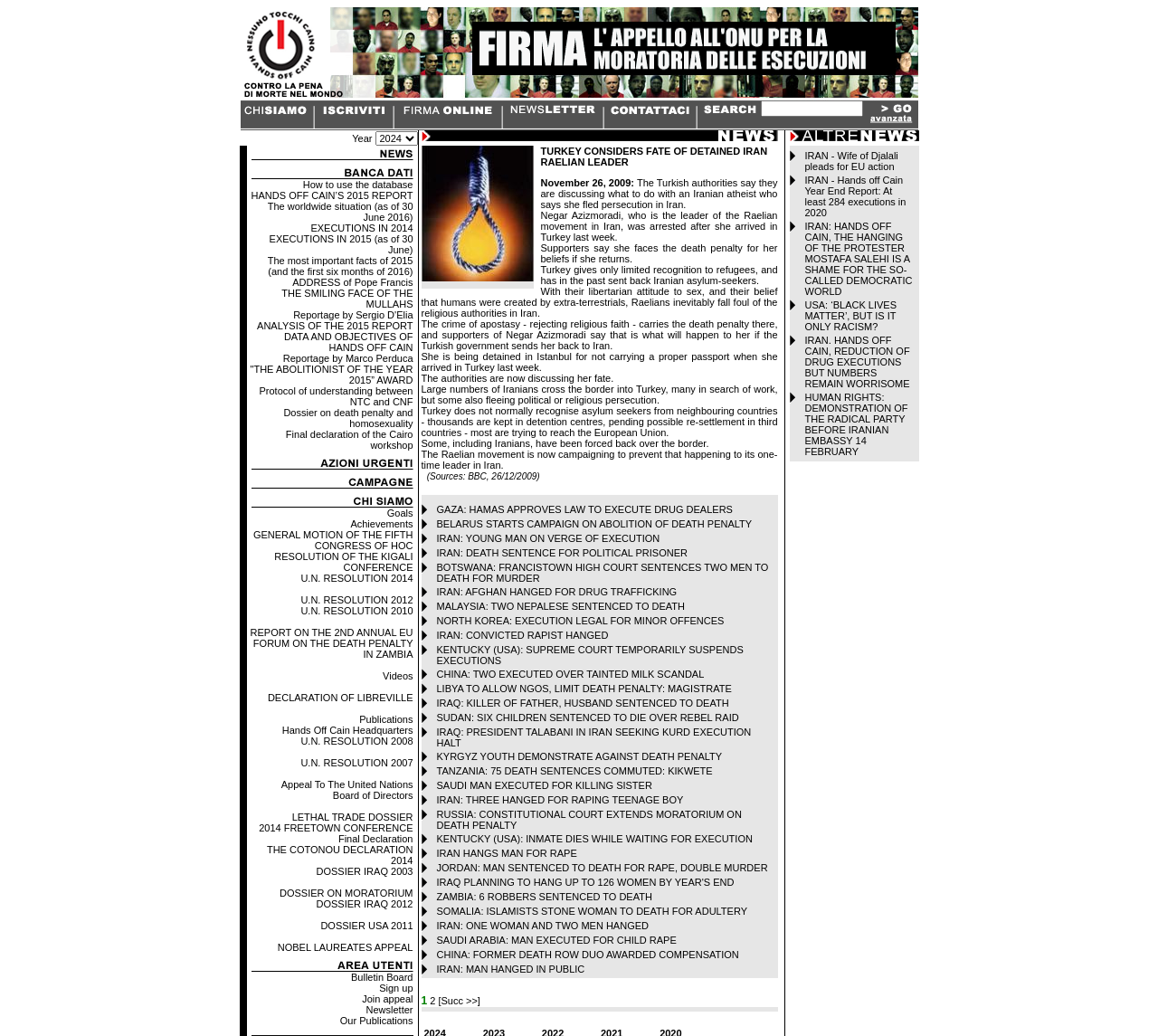What is the purpose of the button?
Examine the image and give a concise answer in one word or a short phrase.

Submit